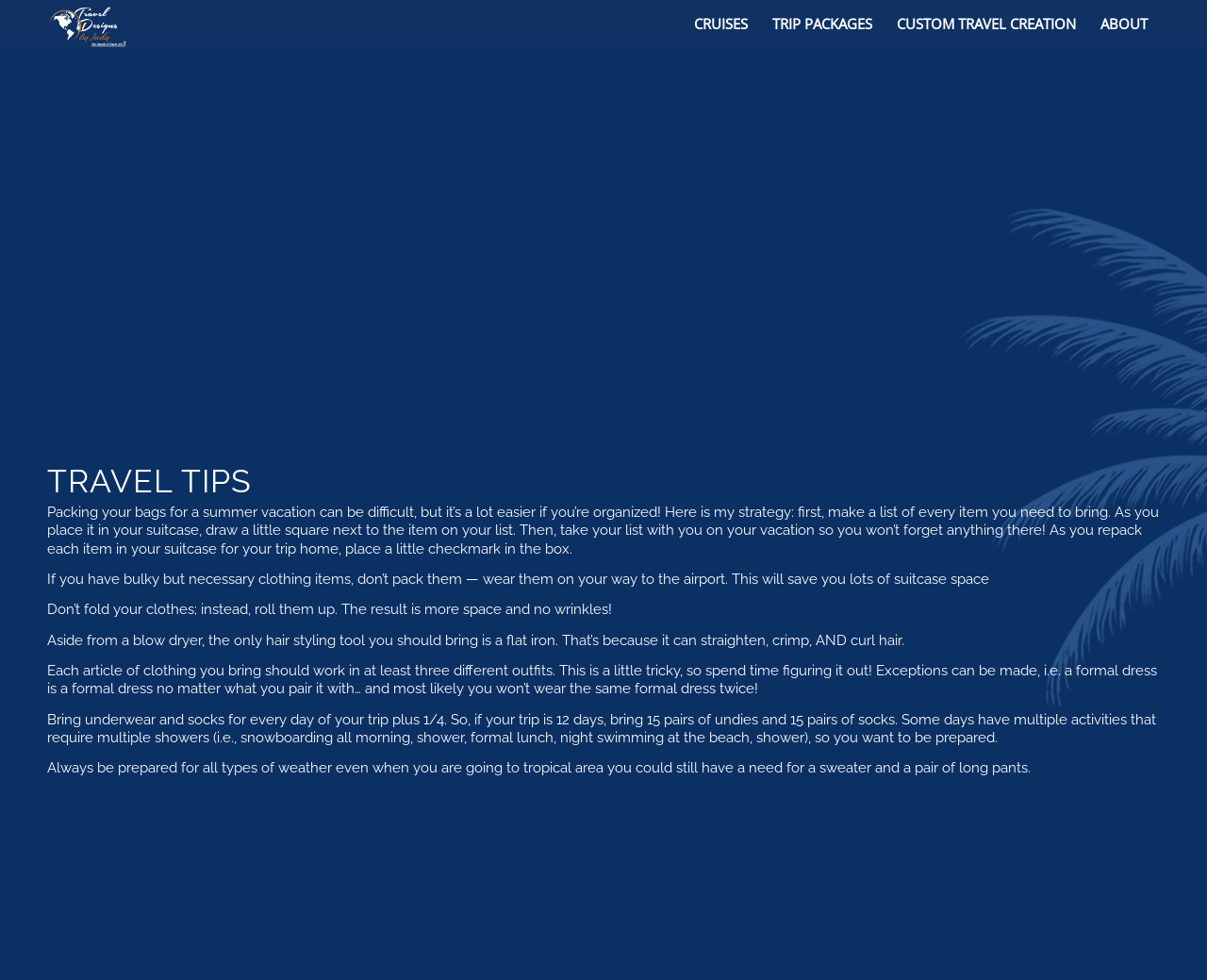Bounding box coordinates must be specified in the format (top-left x, top-left y, bottom-right x, bottom-right y). All values should be floating point numbers between 0 and 1. What are the bounding box coordinates of the UI element described as: Custom Travel Creation

[0.733, 0.0, 0.902, 0.048]